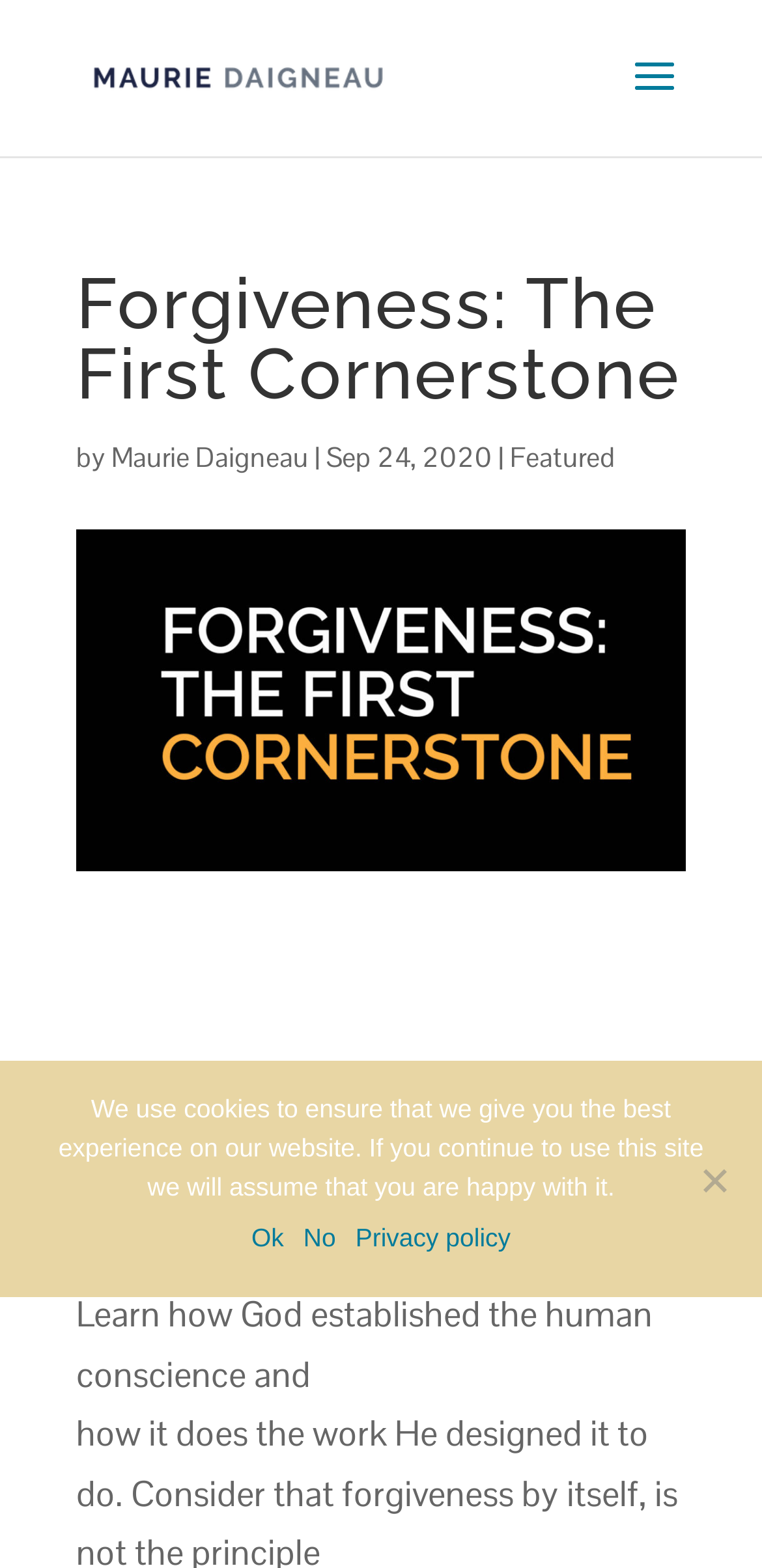What is the purpose of the cookie notice?
Using the visual information from the image, give a one-word or short-phrase answer.

To inform users about cookie usage